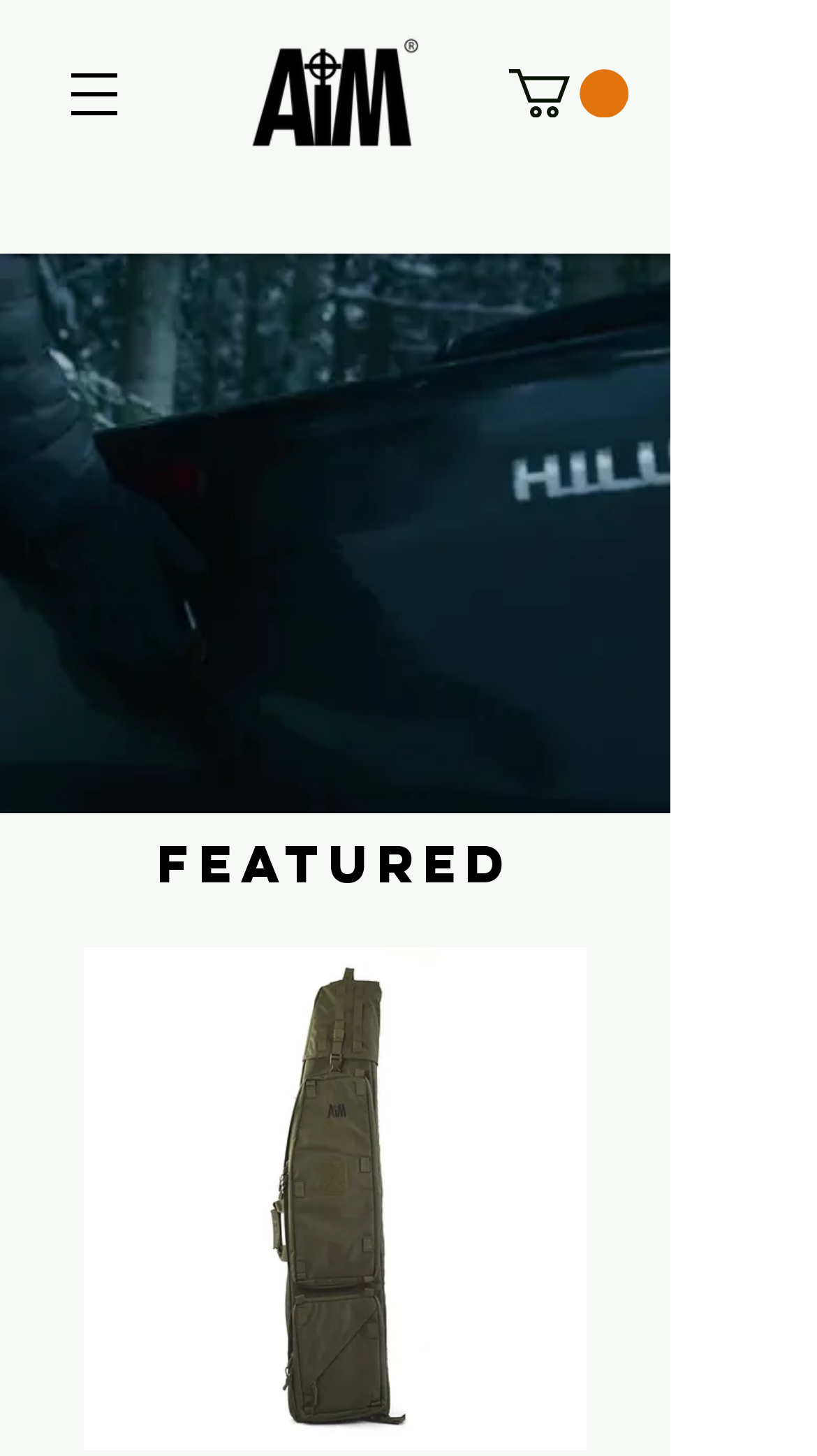What is the purpose of the '▶ Watch the Video' button?
Using the image, elaborate on the answer with as much detail as possible.

The '▶ Watch the Video' button is located below the 'MADE FOR MORE' heading and is likely used to play a video that showcases the products or services offered by the website.